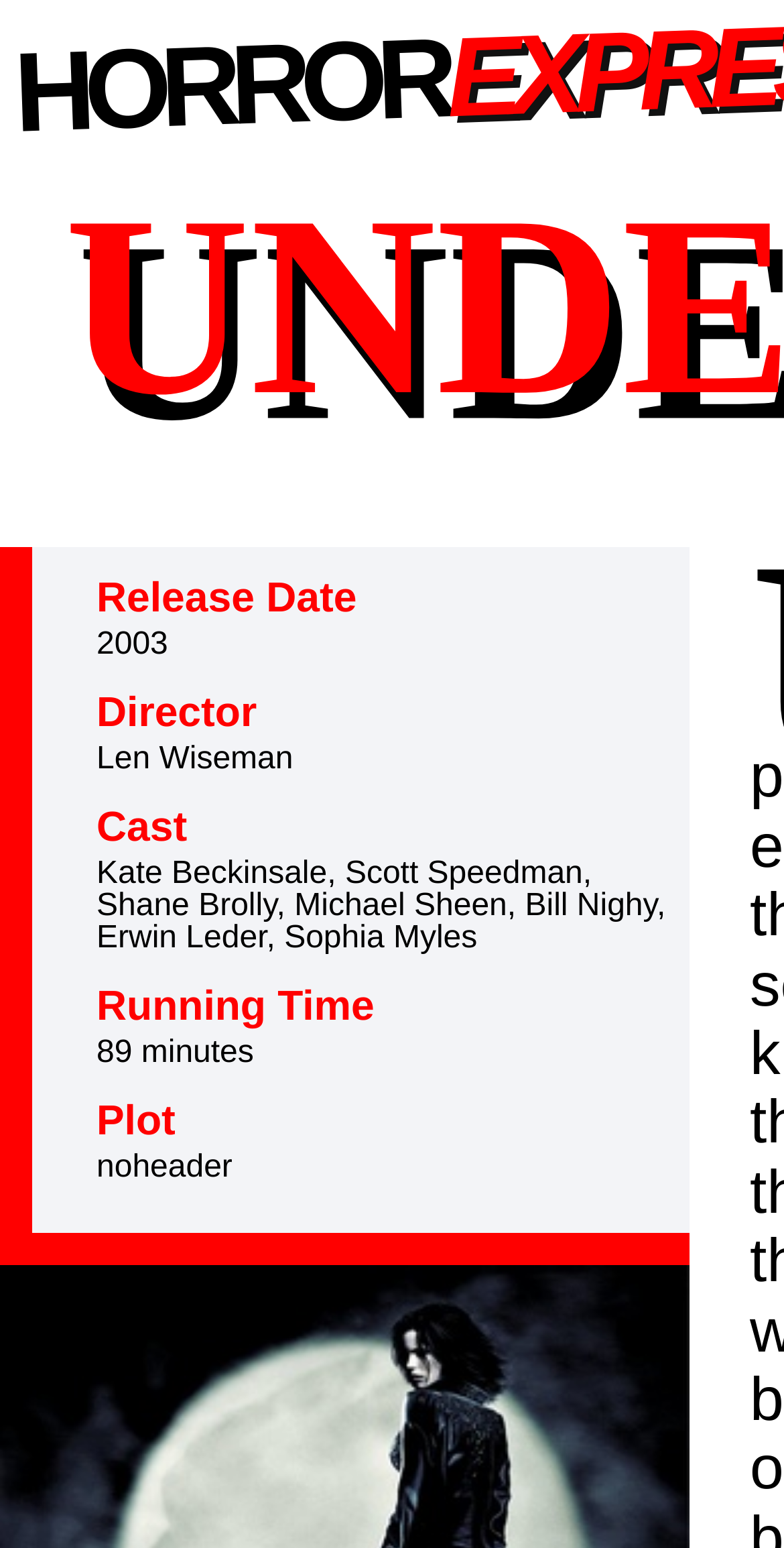Describe in detail what you see on the webpage.

The webpage is about a movie review of "Underworld". At the top, there is a complementary section that spans most of the width of the page. Within this section, there are several headings and corresponding text elements arranged vertically. 

Starting from the top, there is a heading "Release Date" followed by the text "2003" directly below it. Next to it is a heading "Director" with the text "Len Wiseman" underneath. 

Further down, there is a heading "Cast" with a list of actors' names, including Kate Beckinsale, Scott Speedman, and others, placed below it. 

Below the cast list, there is a heading "Running Time" with the text "89 minutes" underneath. Finally, there is a heading "Plot" with a brief description below it, although the content is not explicitly stated.